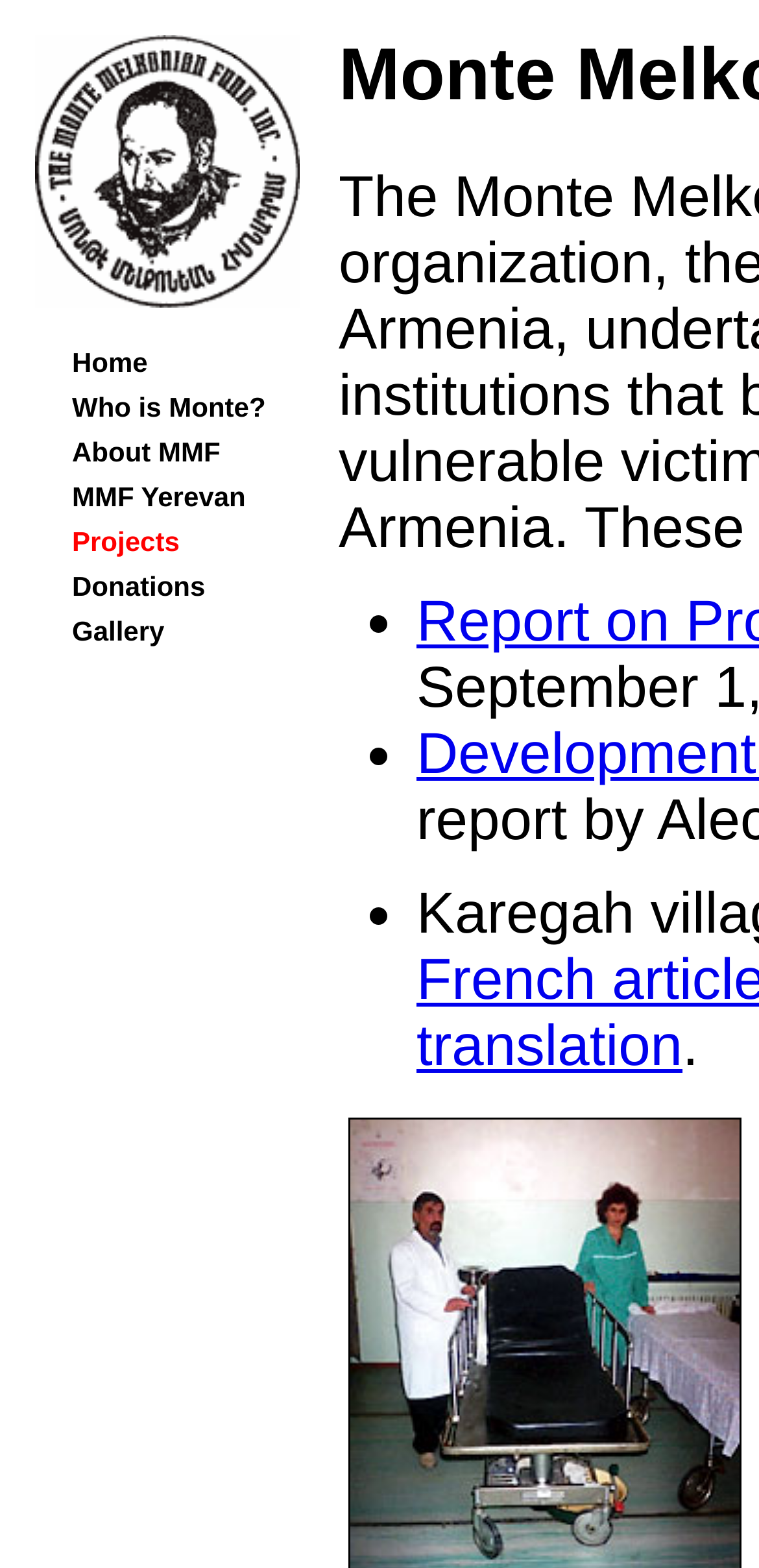Is there an image on the webpage?
Using the visual information, respond with a single word or phrase.

Yes